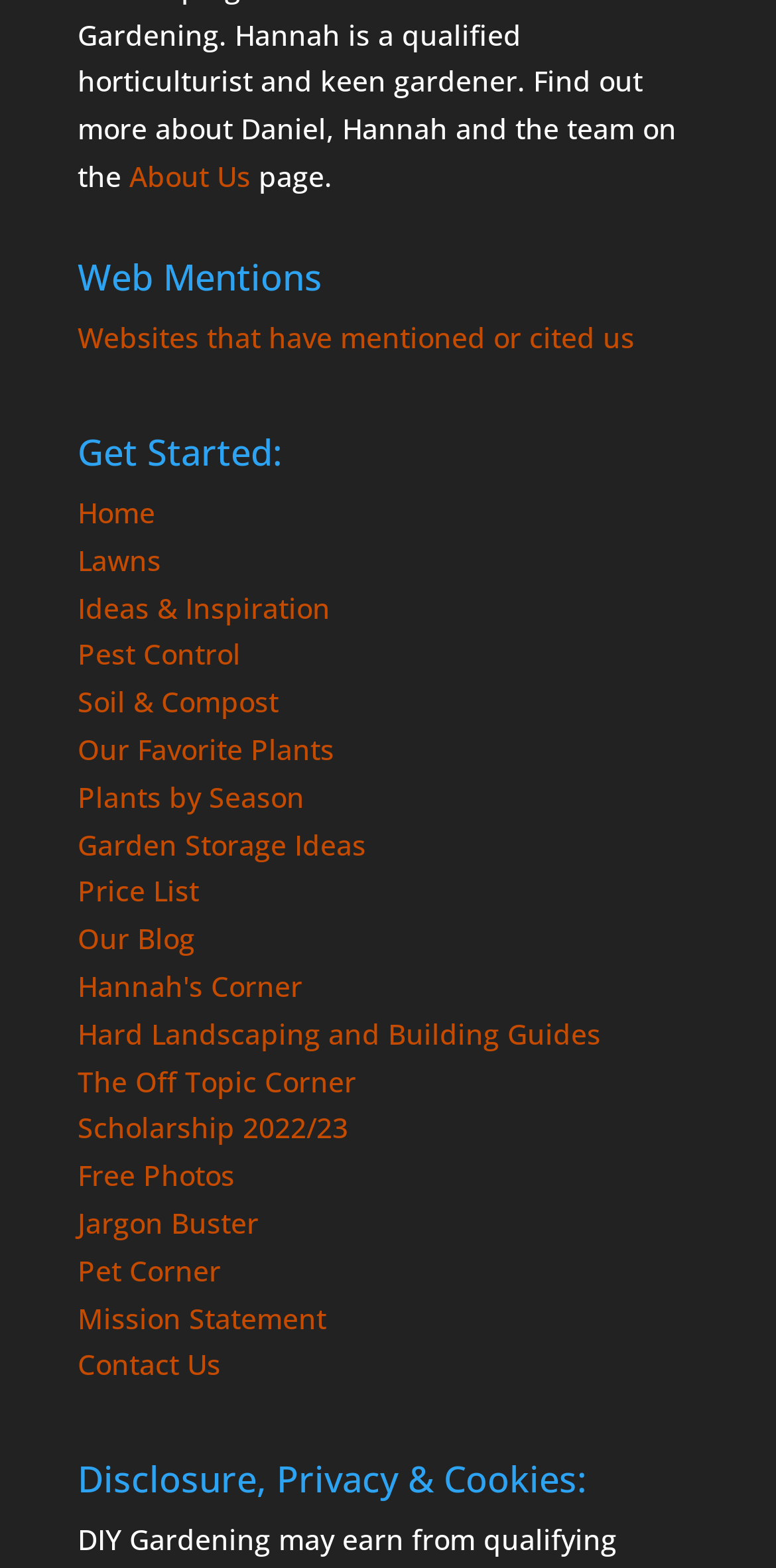What is the first link under the Web Mentions section?
Answer the question with just one word or phrase using the image.

Websites that have mentioned or cited us